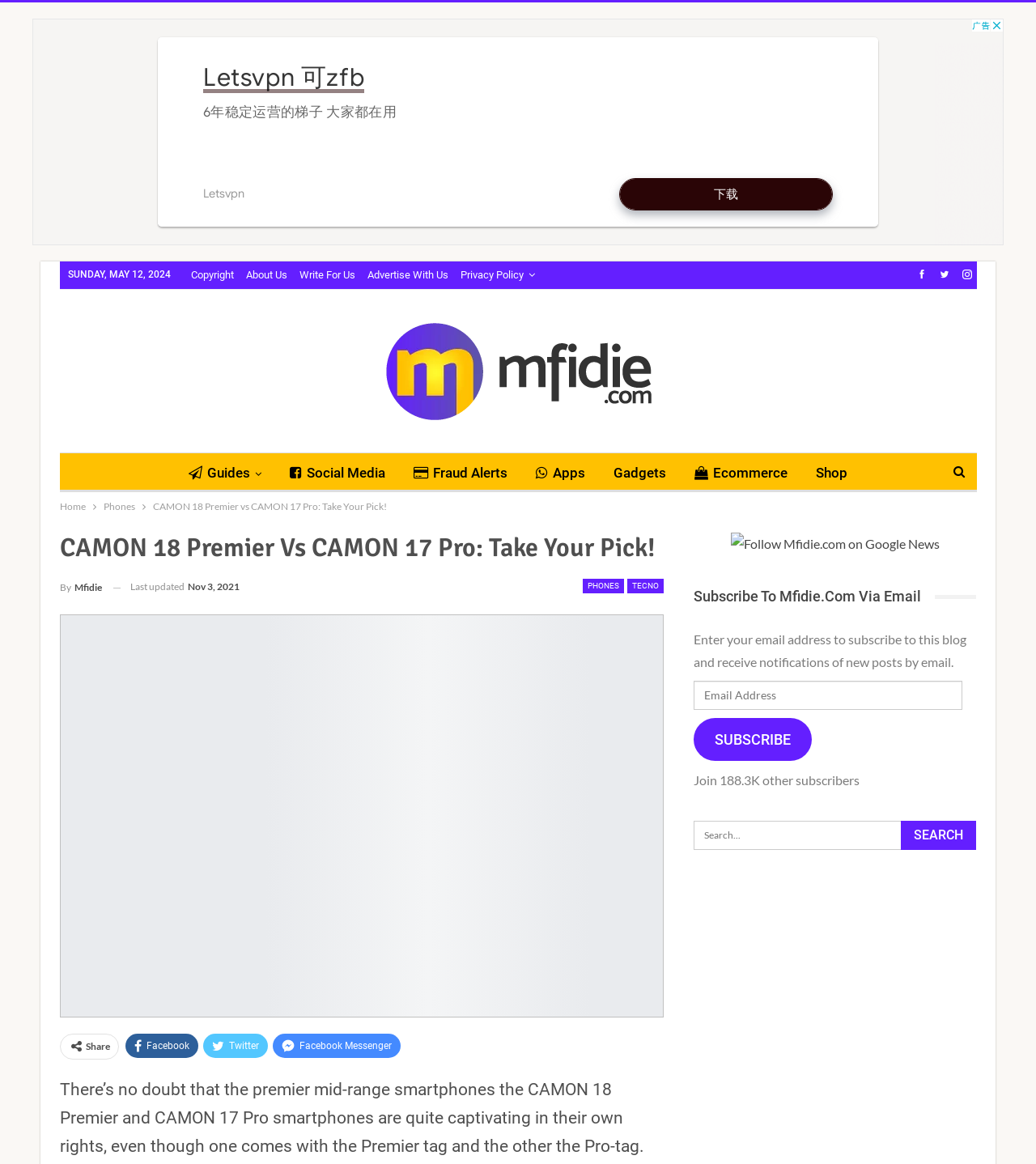What social media platforms can you share the article on?
Look at the image and provide a short answer using one word or a phrase.

Facebook, Twitter, Facebook Messenger